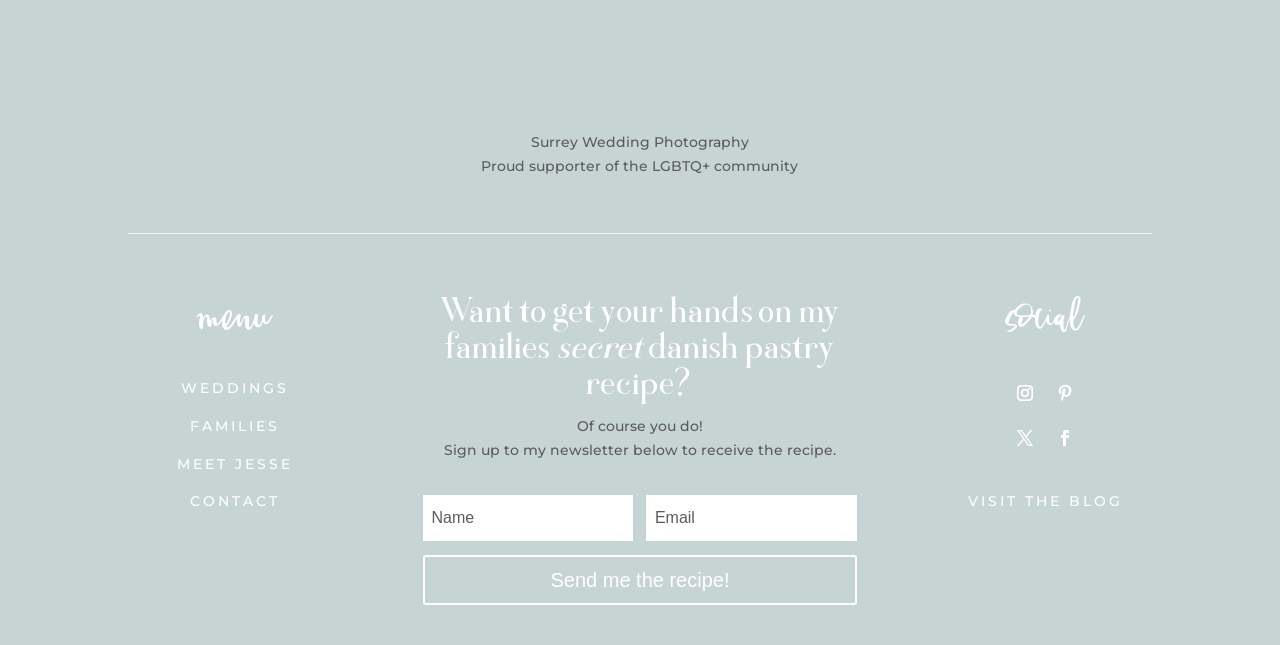How many social media links are present?
Based on the image, provide a one-word or brief-phrase response.

4